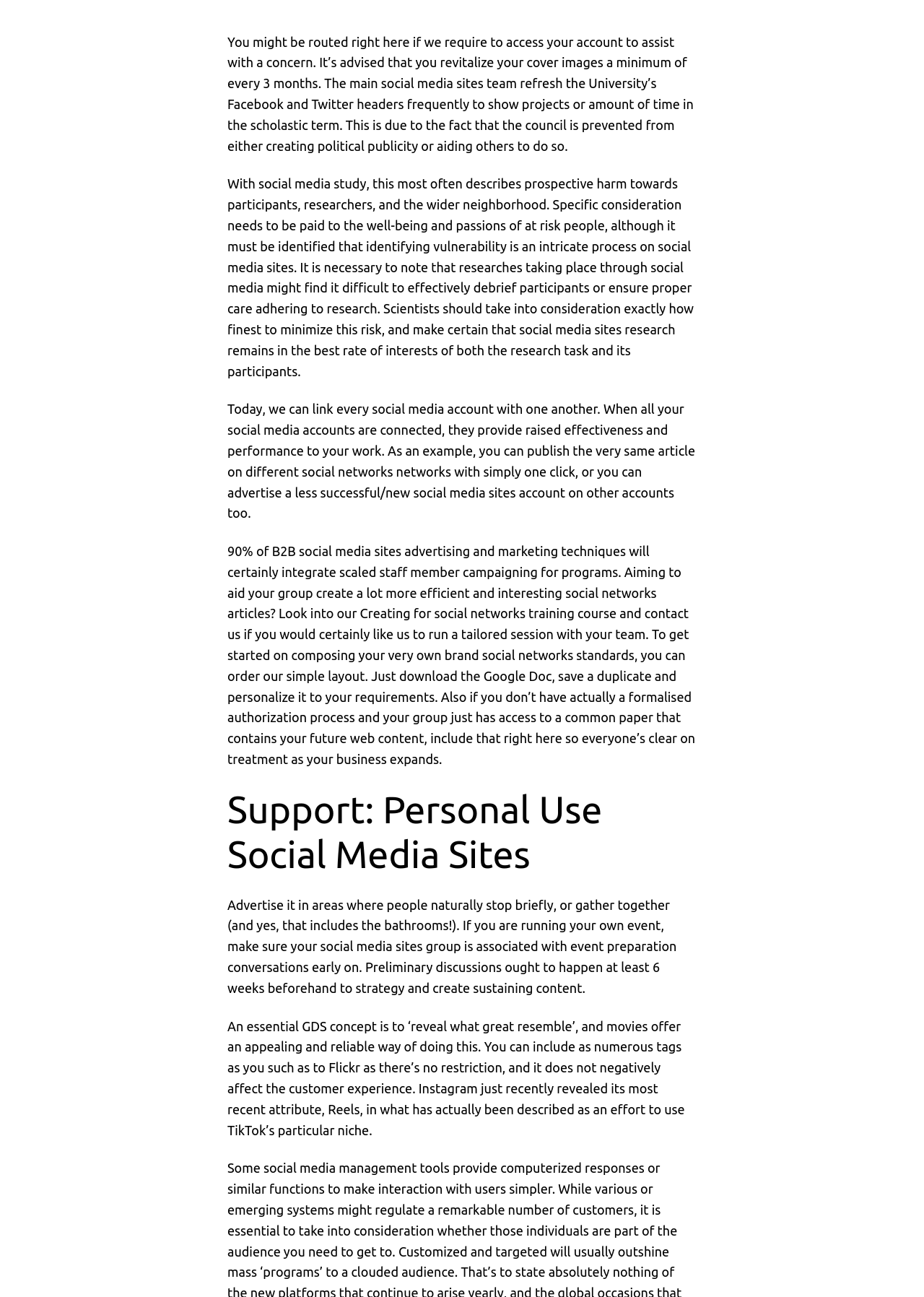Please examine the image and answer the question with a detailed explanation:
What is the recommended frequency for refreshing cover images?

Based on the text, 'It’s advised that you revitalize your cover images a minimum of every 3 months.', it can be concluded that the recommended frequency for refreshing cover images is every 3 months.